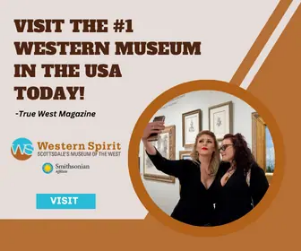Provide a thorough and detailed response to the question by examining the image: 
What is the purpose of the 'VISIT' button?

The 'VISIT' button is a call-to-action that invites potential visitors to learn more about the museum and its offerings, promising an engaging experience filled with Western heritage and art.